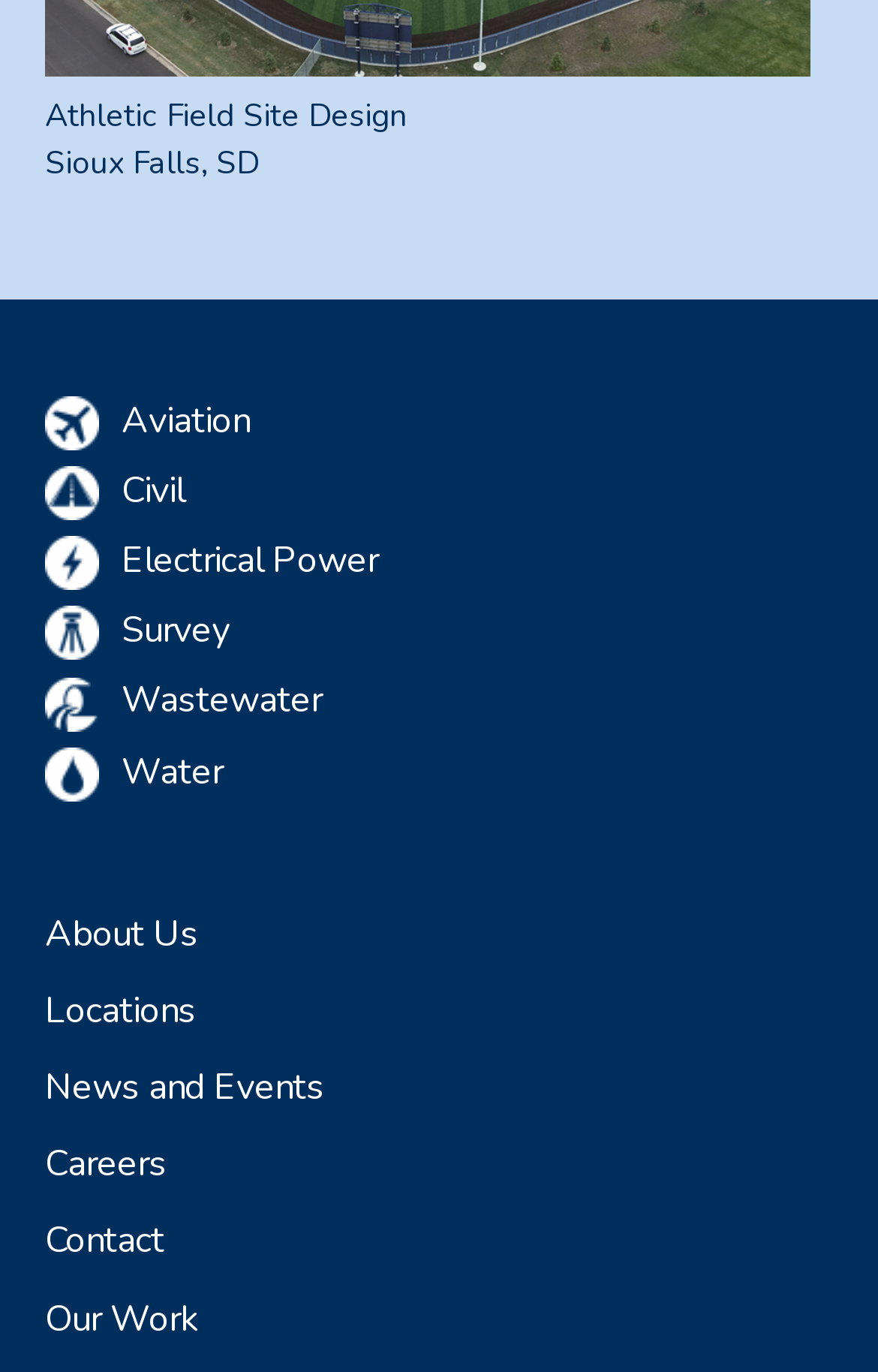How many links are available in the navigation menu?
Examine the screenshot and reply with a single word or phrase.

12